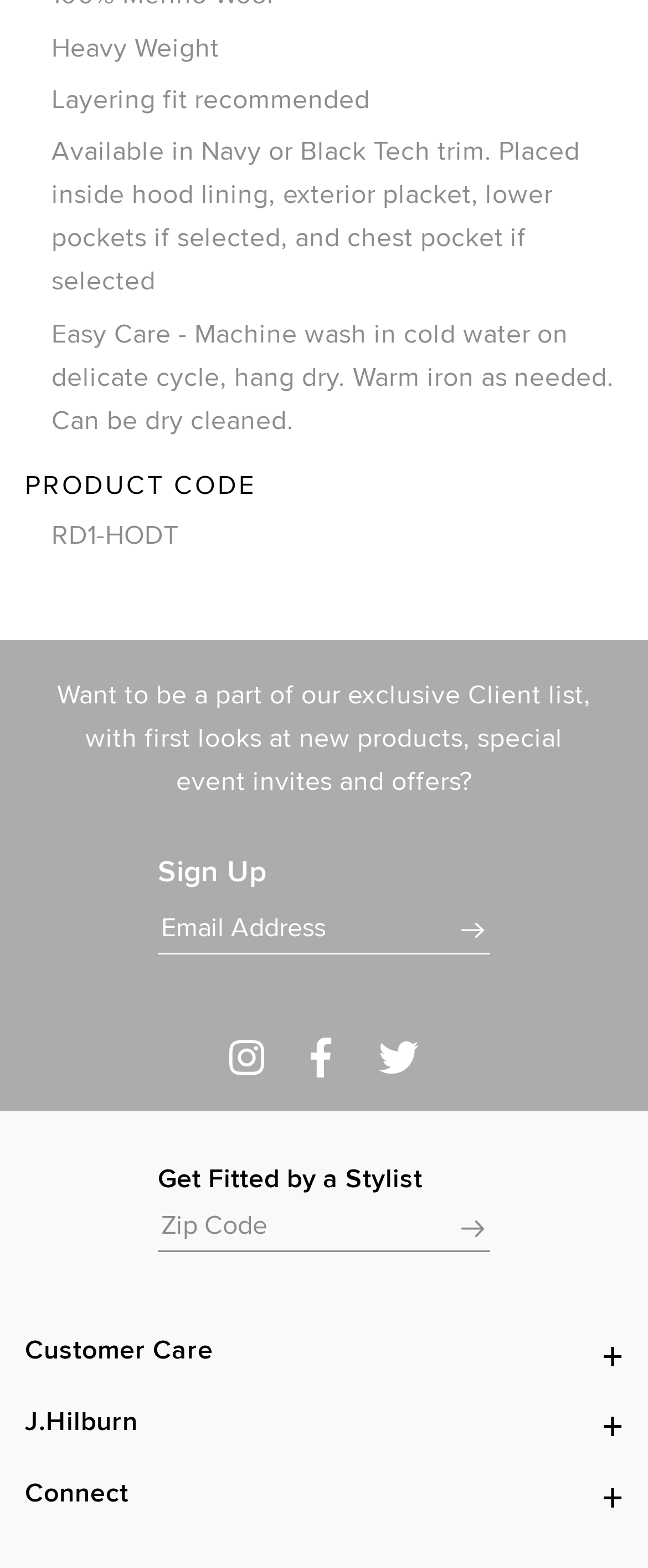Please use the details from the image to answer the following question comprehensively:
What is the recommended washing method?

Based on the webpage, I found the text 'Easy Care - Machine wash in cold water on delicate cycle, hang dry. Warm iron as needed. Can be dry cleaned.' which indicates the recommended washing method is machine washing in cold water.